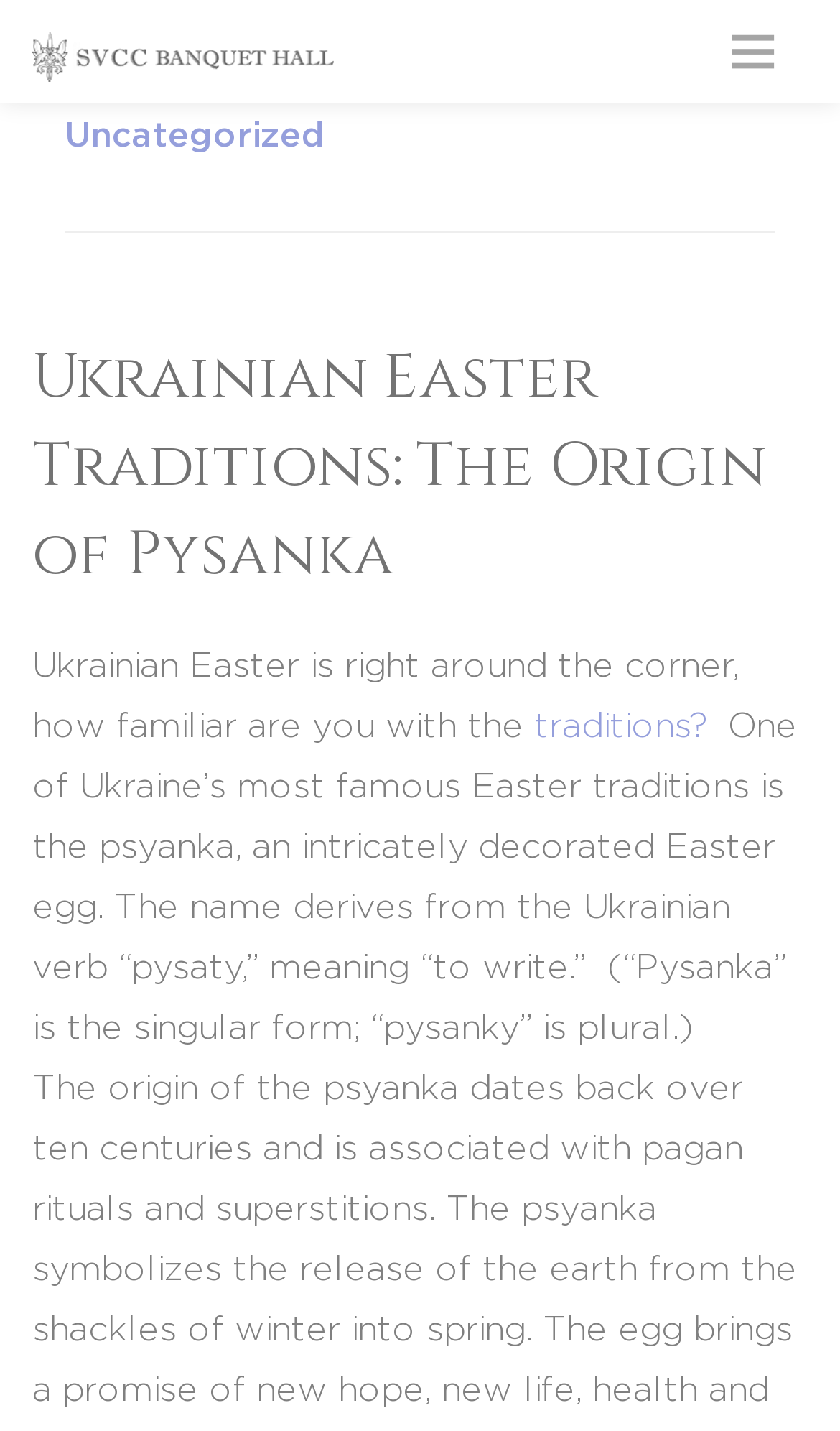Please find and give the text of the main heading on the webpage.

Ukrainian Easter Traditions: The Origin of Pysanka